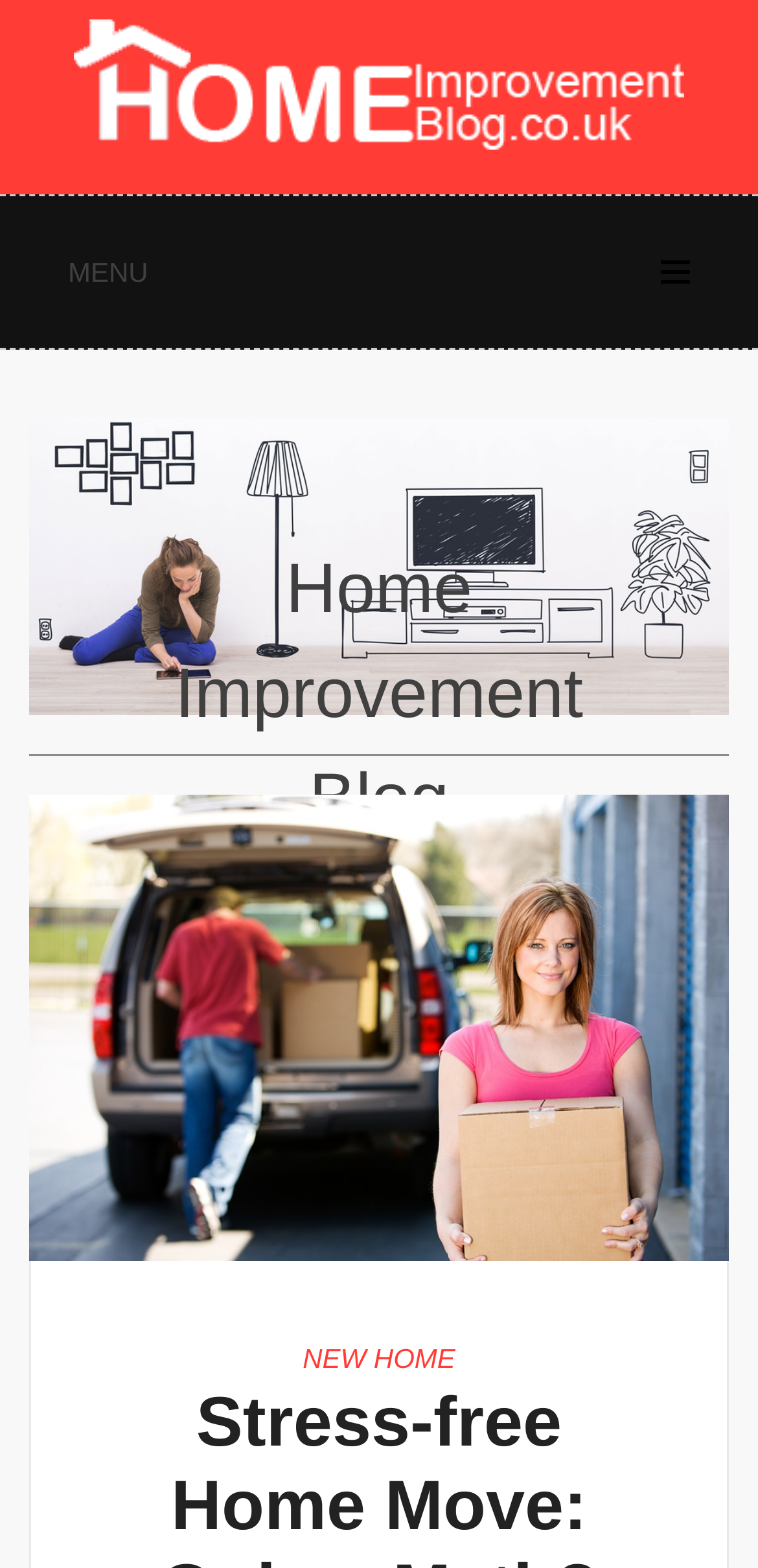Mark the bounding box of the element that matches the following description: "alt="home impprovement blog uk"".

[0.0, 0.012, 1.0, 0.095]